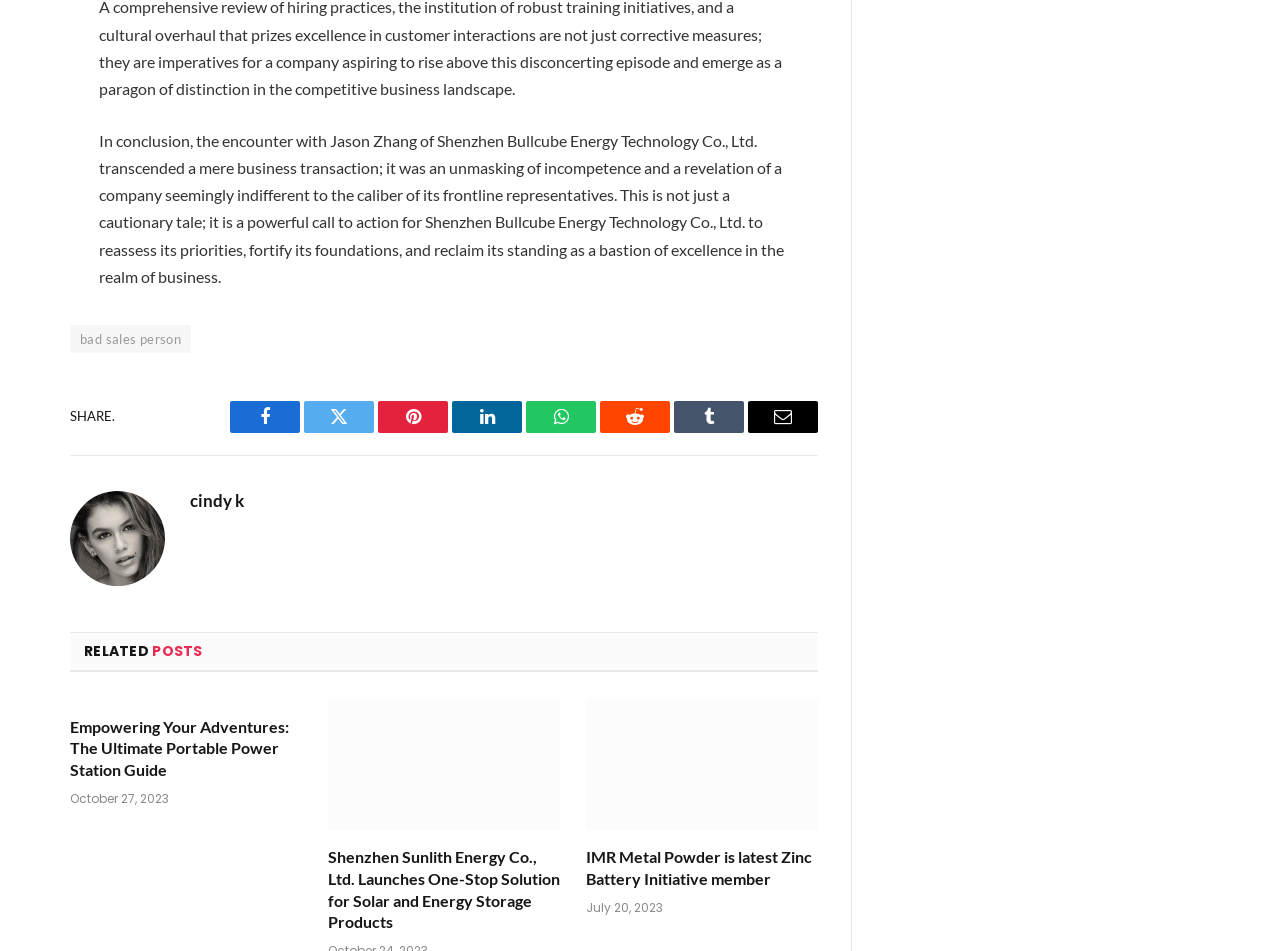Please identify the bounding box coordinates of the element I need to click to follow this instruction: "Read the article 'Empowering Your Adventures: The Ultimate Portable Power Station Guide'".

[0.055, 0.753, 0.236, 0.821]